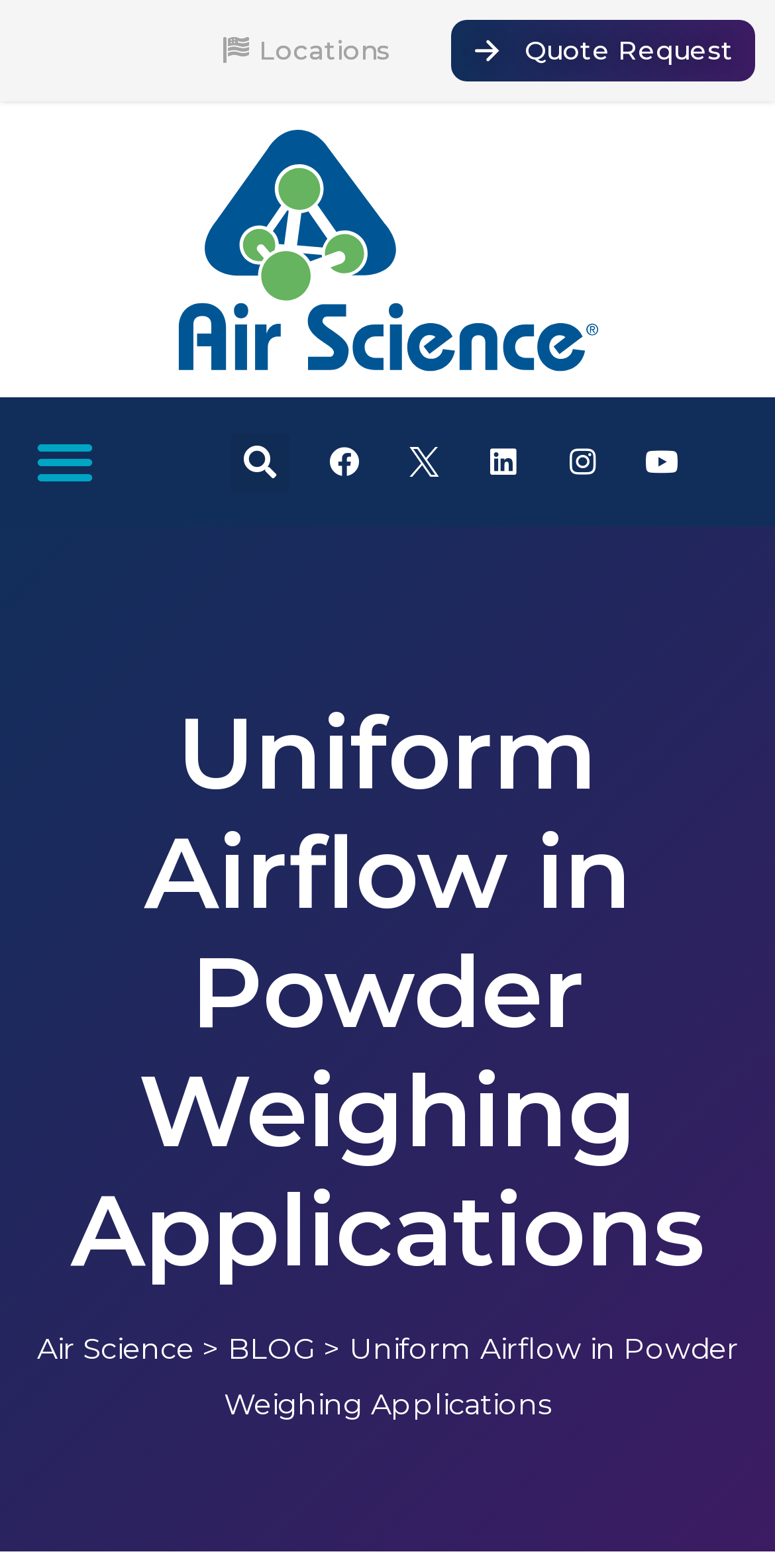How many social media links are on the webpage?
Answer the question based on the image using a single word or a brief phrase.

4